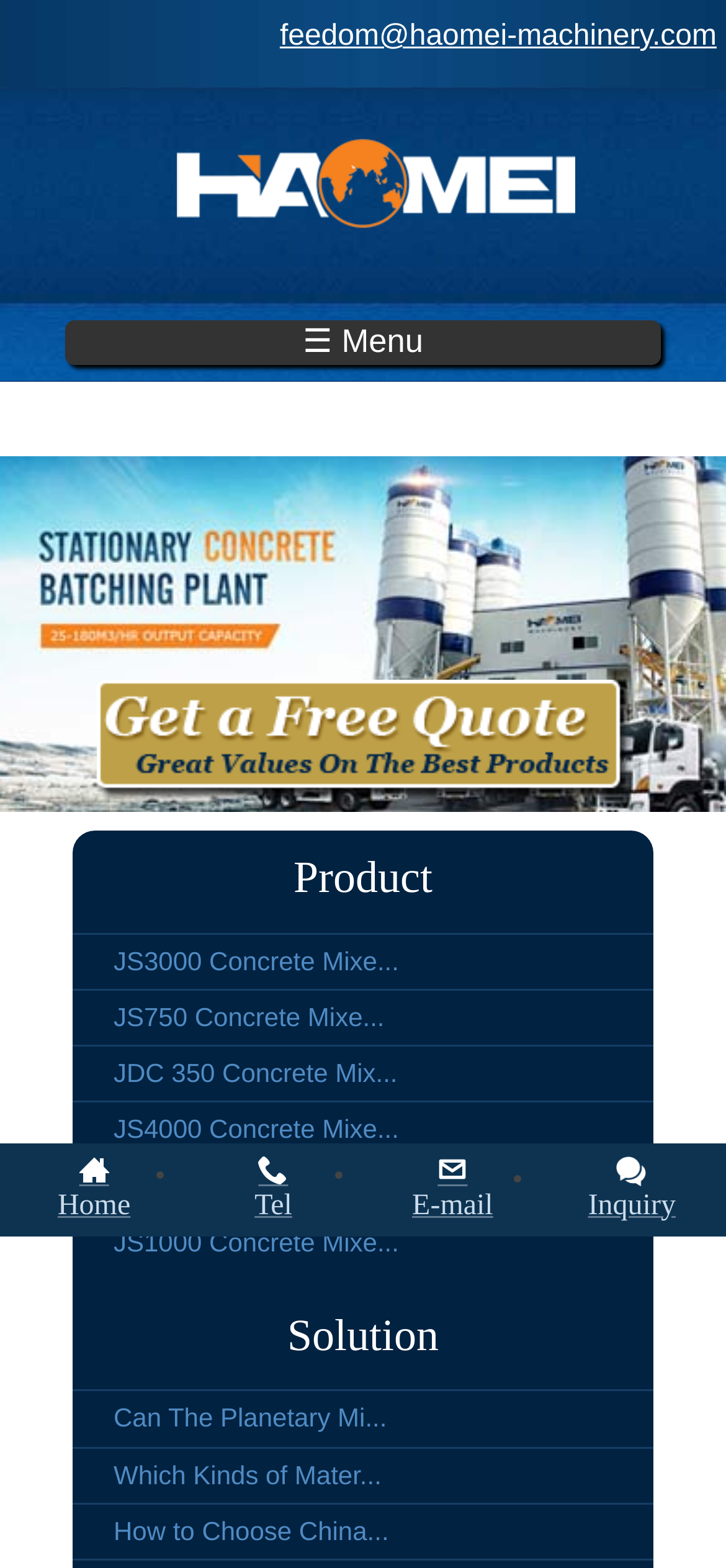Please find and report the primary heading text from the webpage.

Twin Shaft Concrete Mixer V Single Shaft Concrete Mixer